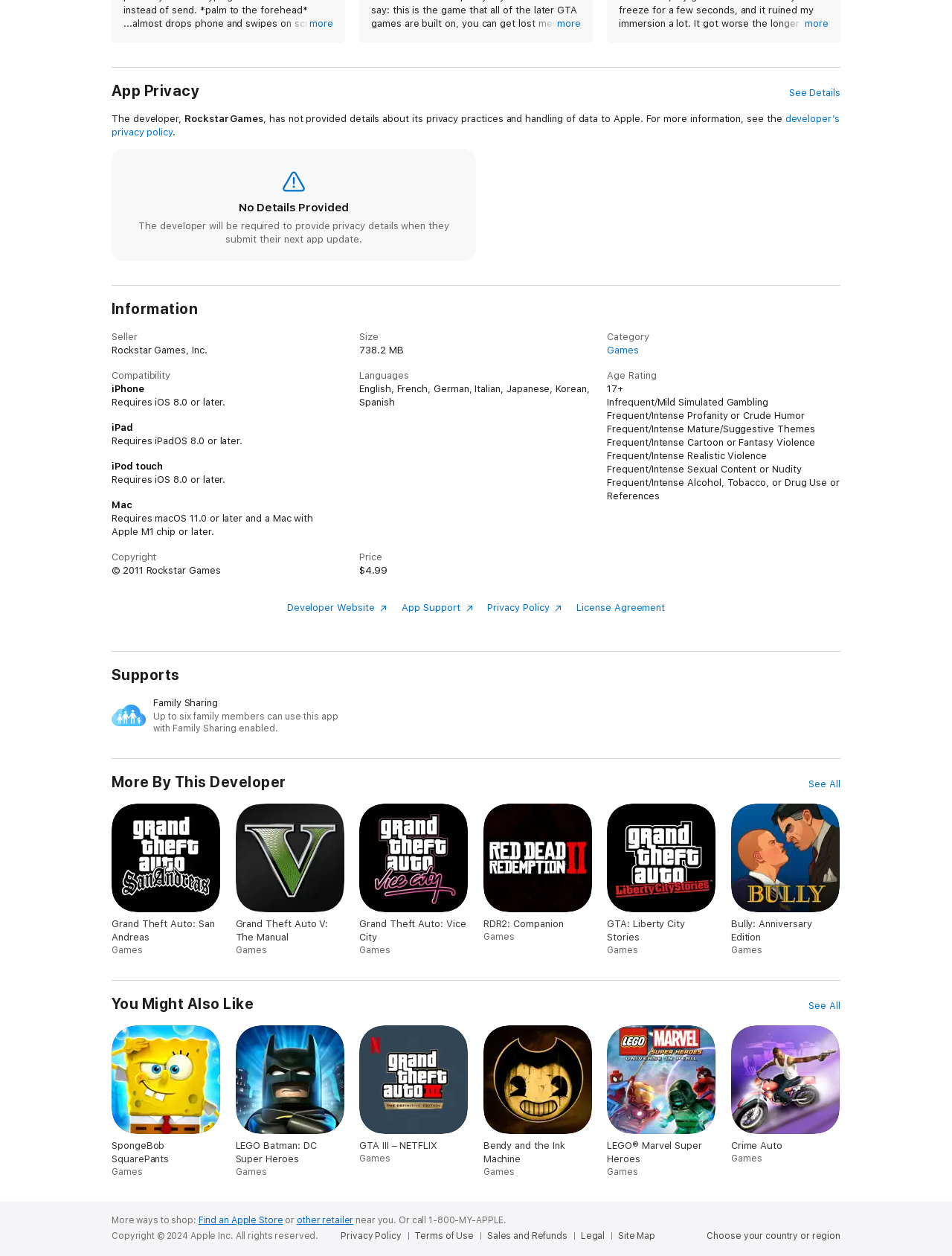Using a single word or phrase, answer the following question: 
What is the copyright year of the app?

2011